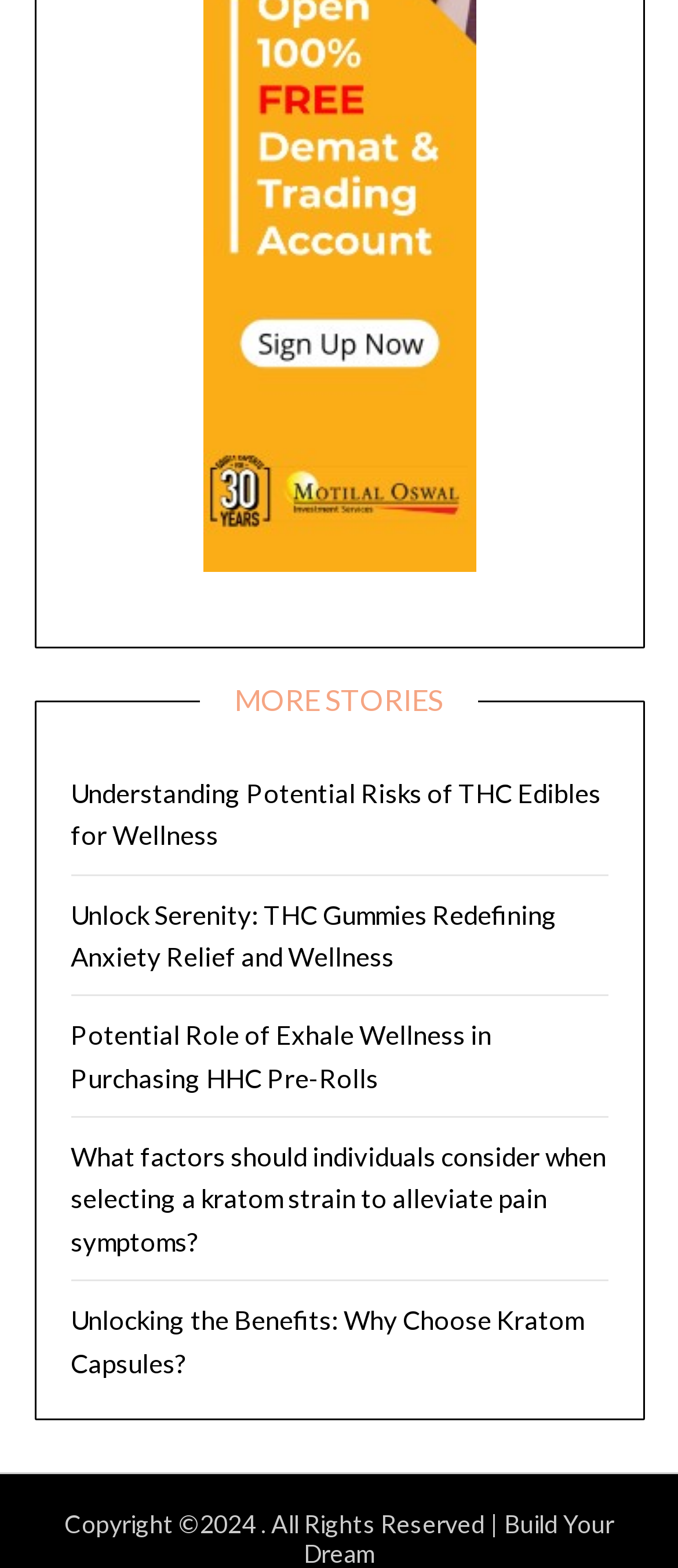What is the purpose of the webpage?
Please respond to the question with a detailed and informative answer.

I analyzed the content of the webpage and found that it provides links to various articles and resources related to wellness and health. This suggests that the purpose of the webpage is to provide information and resources to users interested in wellness and health.